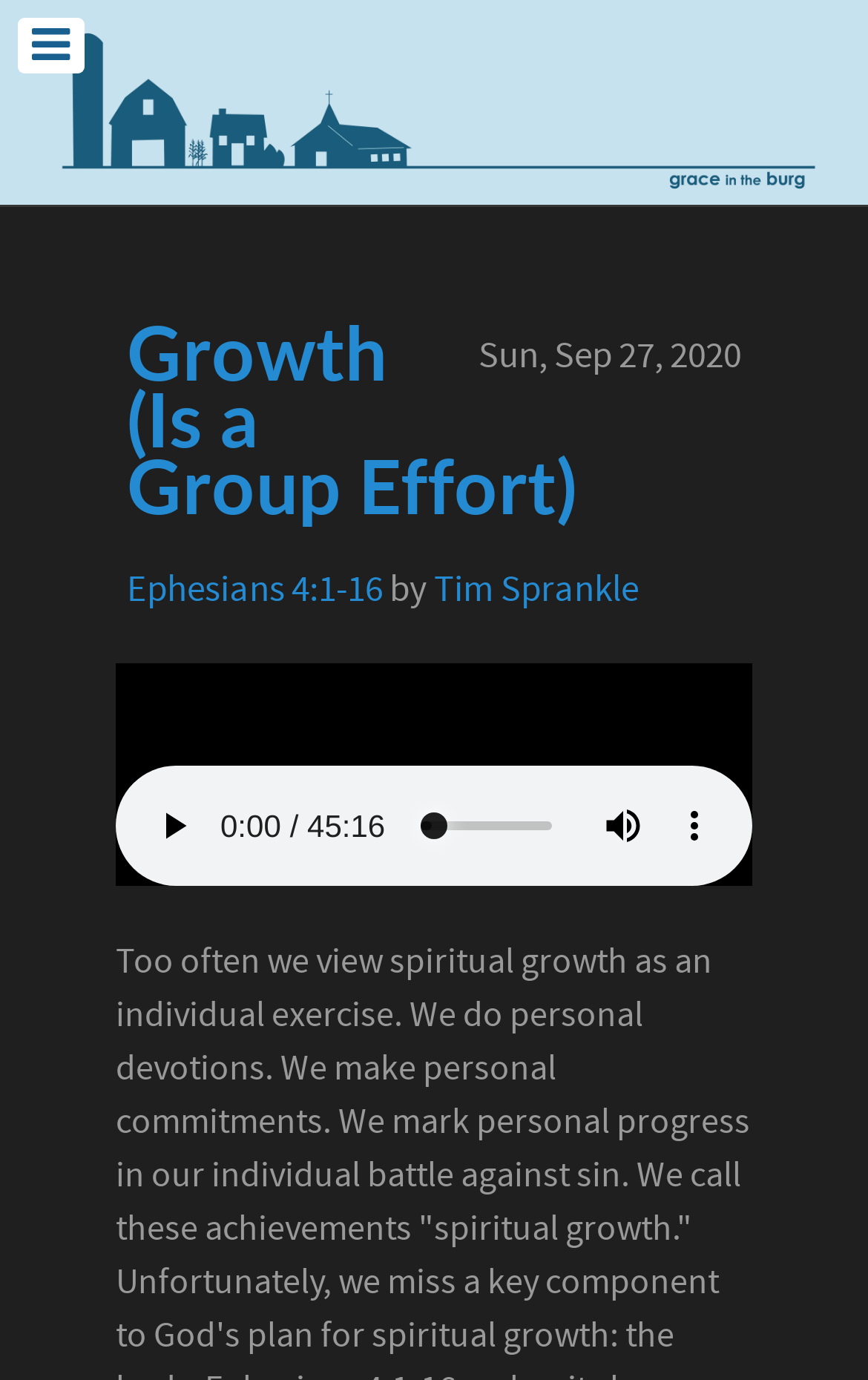Using floating point numbers between 0 and 1, provide the bounding box coordinates in the format (top-left x, top-left y, bottom-right x, bottom-right y). Locate the UI element described here: Growth (Is a Group Effort)

[0.146, 0.216, 0.664, 0.388]